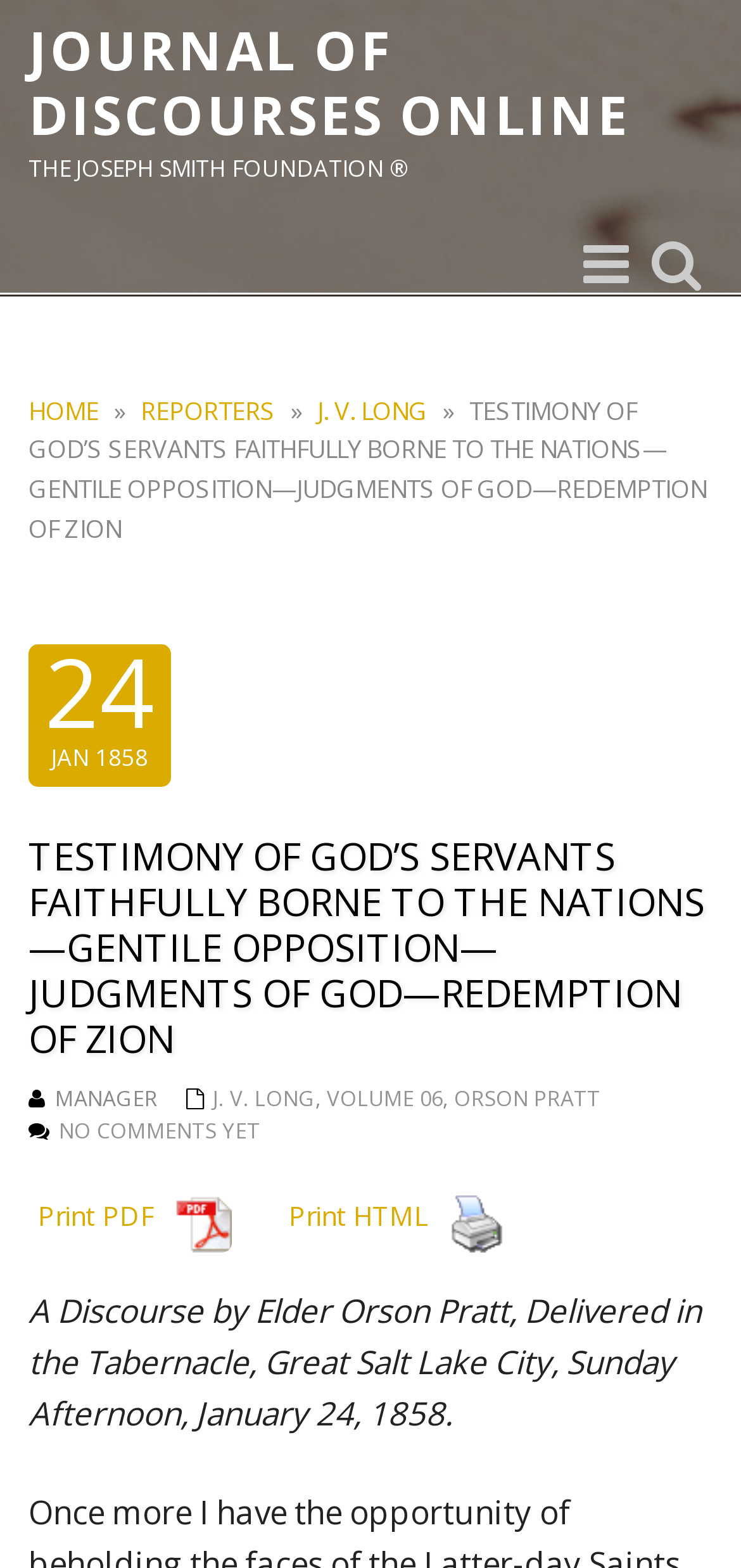Answer the question below with a single word or a brief phrase: 
Who is the author of the discourse?

Elder Orson Pratt